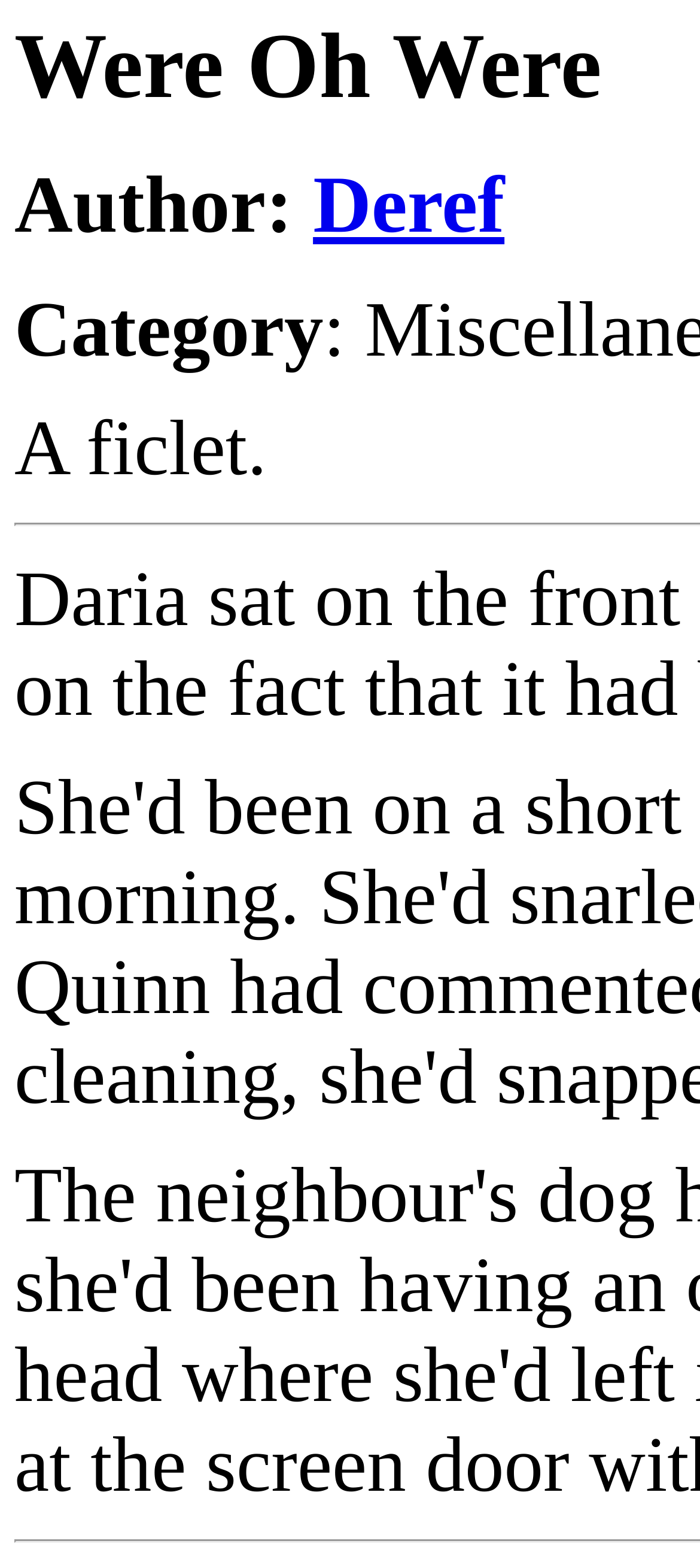Please extract and provide the main headline of the webpage.

Were Oh Were